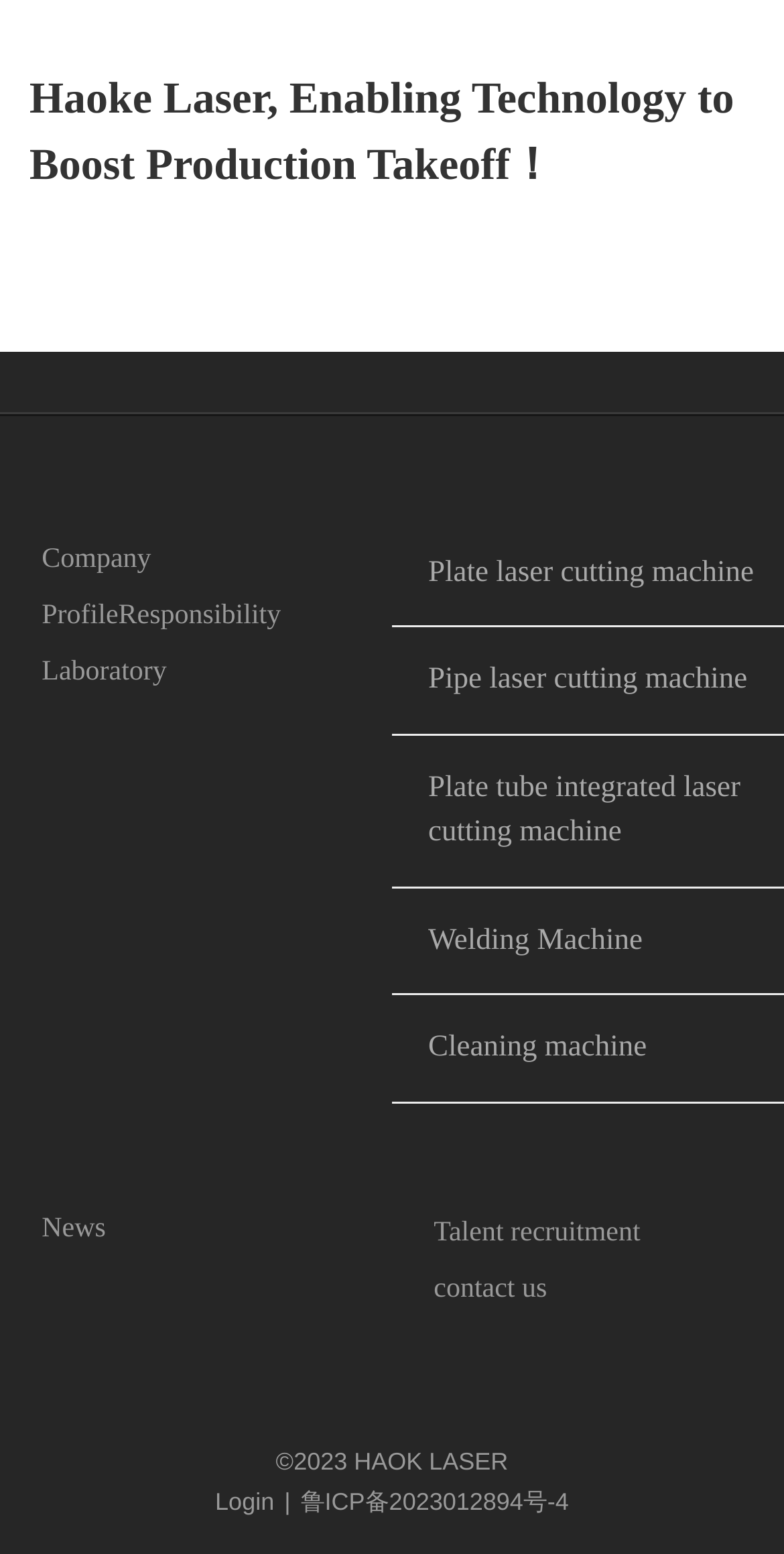Based on the provided description, "Laboratory", find the bounding box of the corresponding UI element in the screenshot.

[0.053, 0.423, 0.213, 0.442]